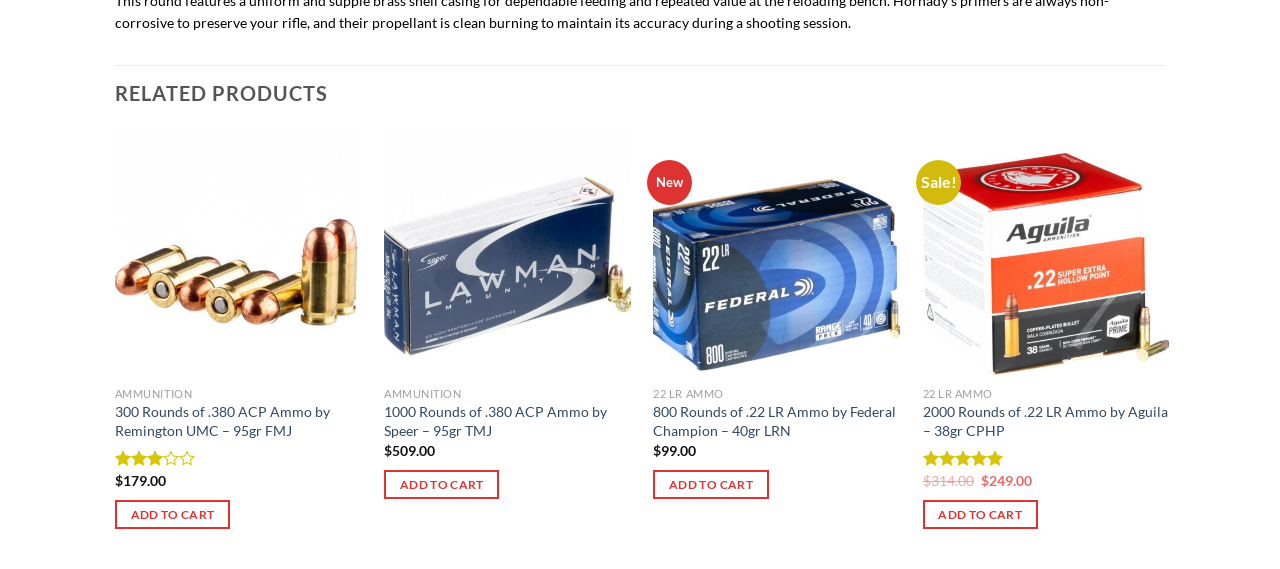Analyze the image and deliver a detailed answer to the question: How many rounds of .22 LR Ammo by Federal Champion are available?

I found the quantity by looking at the product name '800 Rounds of .22 LR Ammo by Federal Champion', which is located above the 'Add to cart' button.